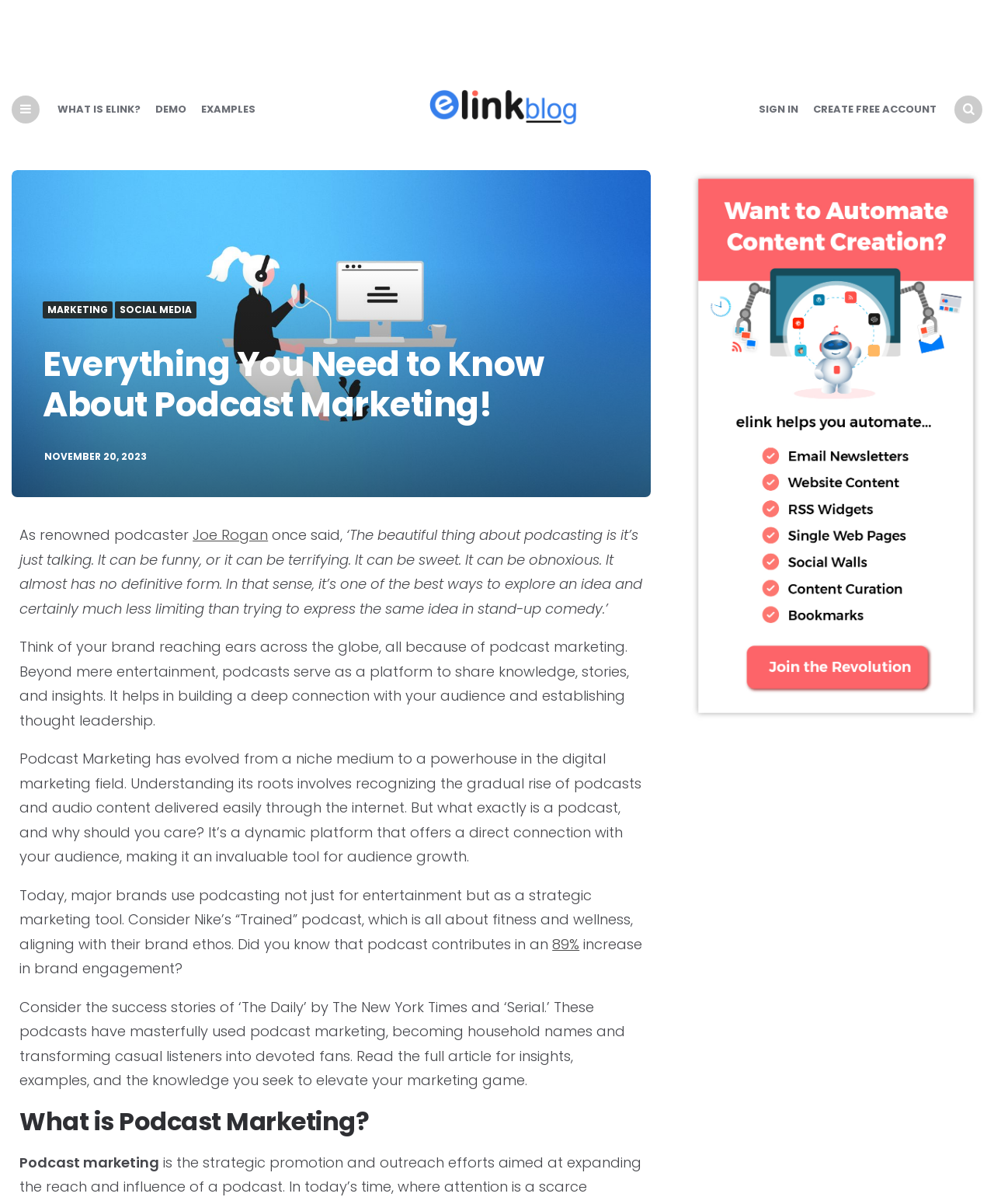Specify the bounding box coordinates of the element's region that should be clicked to achieve the following instruction: "Explore 'Automate content creation using elink'". The bounding box coordinates consist of four float numbers between 0 and 1, in the format [left, top, right, bottom].

[0.694, 0.588, 0.988, 0.603]